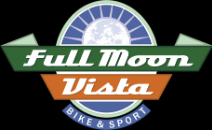What type of business does the logo represent?
Based on the image, give a one-word or short phrase answer.

Bike & Sport